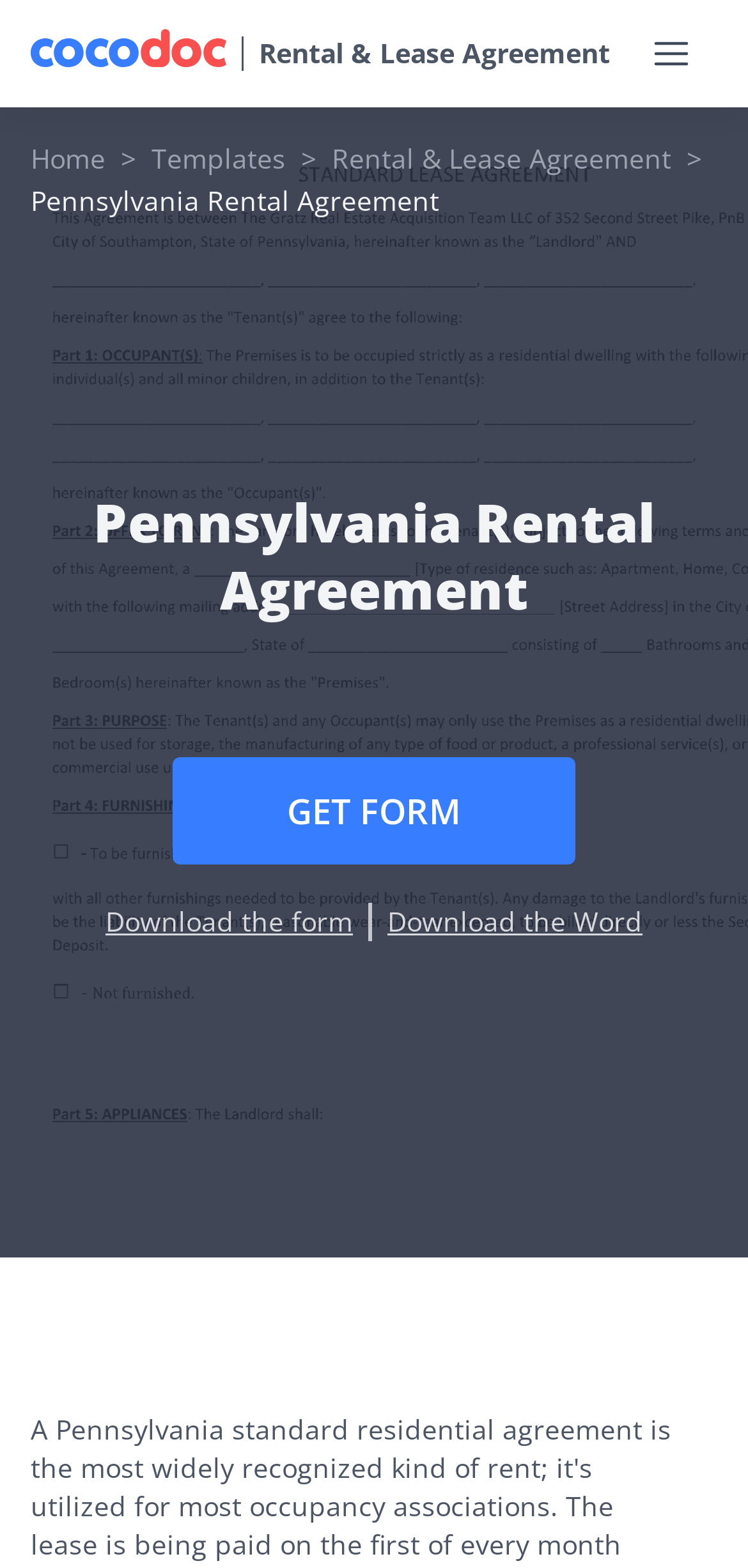Locate the bounding box coordinates of the area you need to click to fulfill this instruction: 'Click the 'GET FORM' button'. The coordinates must be in the form of four float numbers ranging from 0 to 1: [left, top, right, bottom].

[0.231, 0.482, 0.769, 0.551]